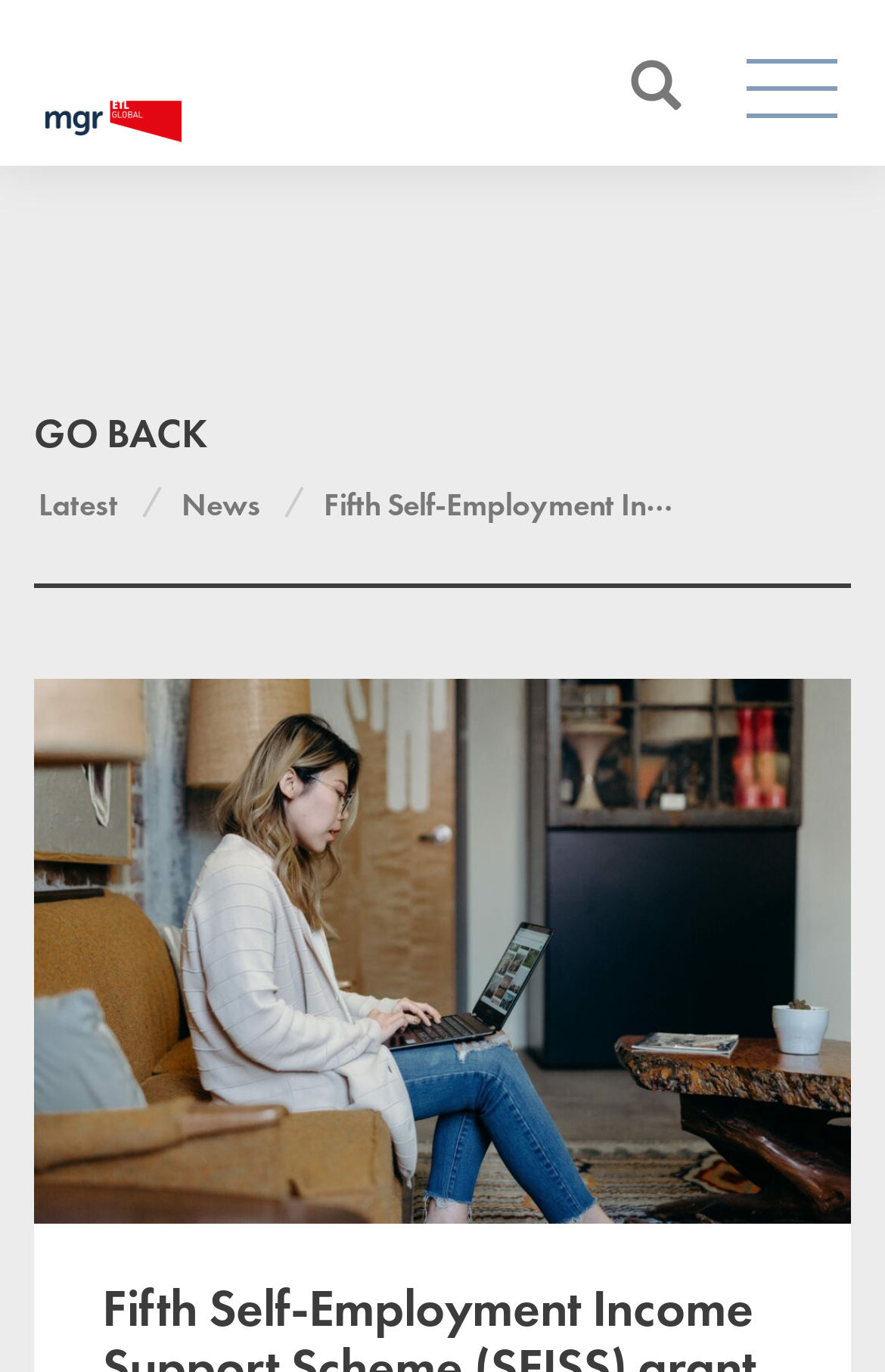Illustrate the webpage thoroughly, mentioning all important details.

The webpage is about the fifth Self-Employment Income Support Scheme (SEISS) grant, which covers May to September 2021 and opens for claims in July. 

At the top left of the page, there is a link and an image, likely a logo or an icon, positioned closely together. 

On the top right side of the page, there are two buttons. The first button is located near the top right corner, while the second button is positioned to its left. The second button contains a "GO BACK" heading, which is also a link. Below the "GO BACK" link, there are two more links, "Latest" and "News", positioned side by side. 

There is no text or article content described in the accessibility tree, but based on the meta description, it is likely that the article content is located below these UI elements, explaining who can claim the fifth grant and how it differs from previous ones.